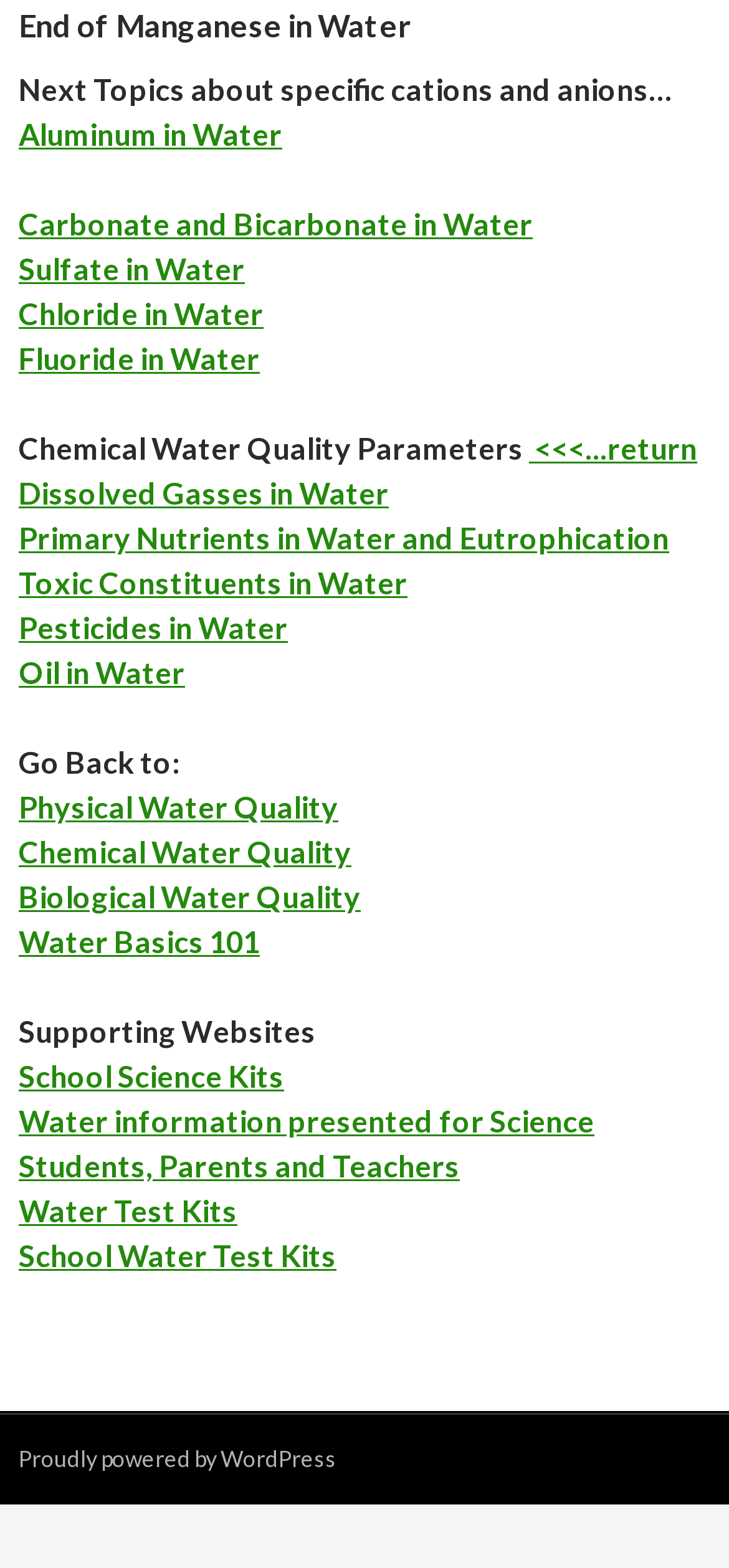Answer the following inquiry with a single word or phrase:
How many links are there on this webpage?

24